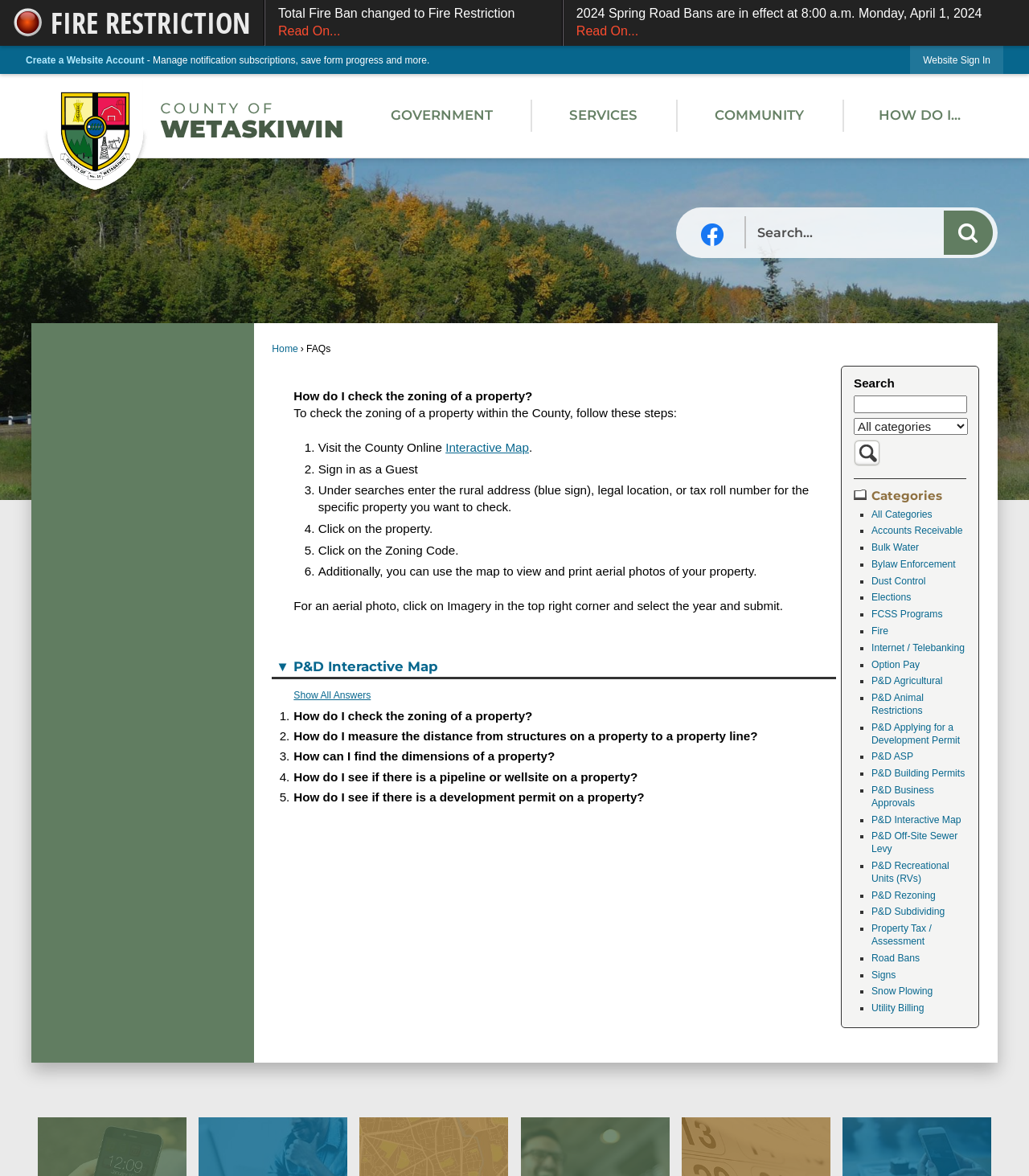Please provide the bounding box coordinates for the element that needs to be clicked to perform the following instruction: "Search for something". The coordinates should be given as four float numbers between 0 and 1, i.e., [left, top, right, bottom].

[0.724, 0.179, 0.966, 0.217]